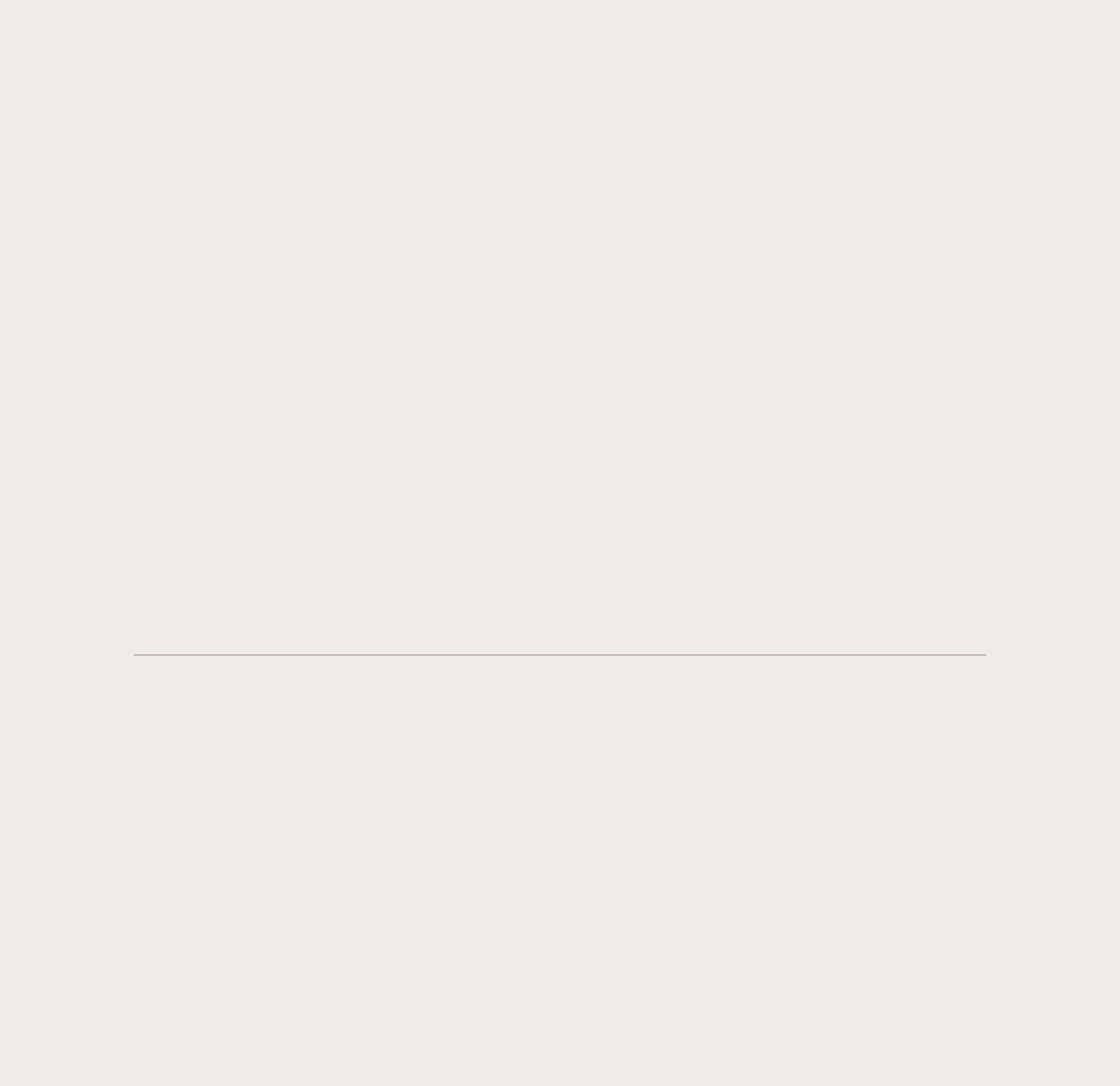Locate the bounding box coordinates of the area you need to click to fulfill this instruction: 'Submit'. The coordinates must be in the form of four float numbers ranging from 0 to 1: [left, top, right, bottom].

[0.573, 0.548, 0.807, 0.582]